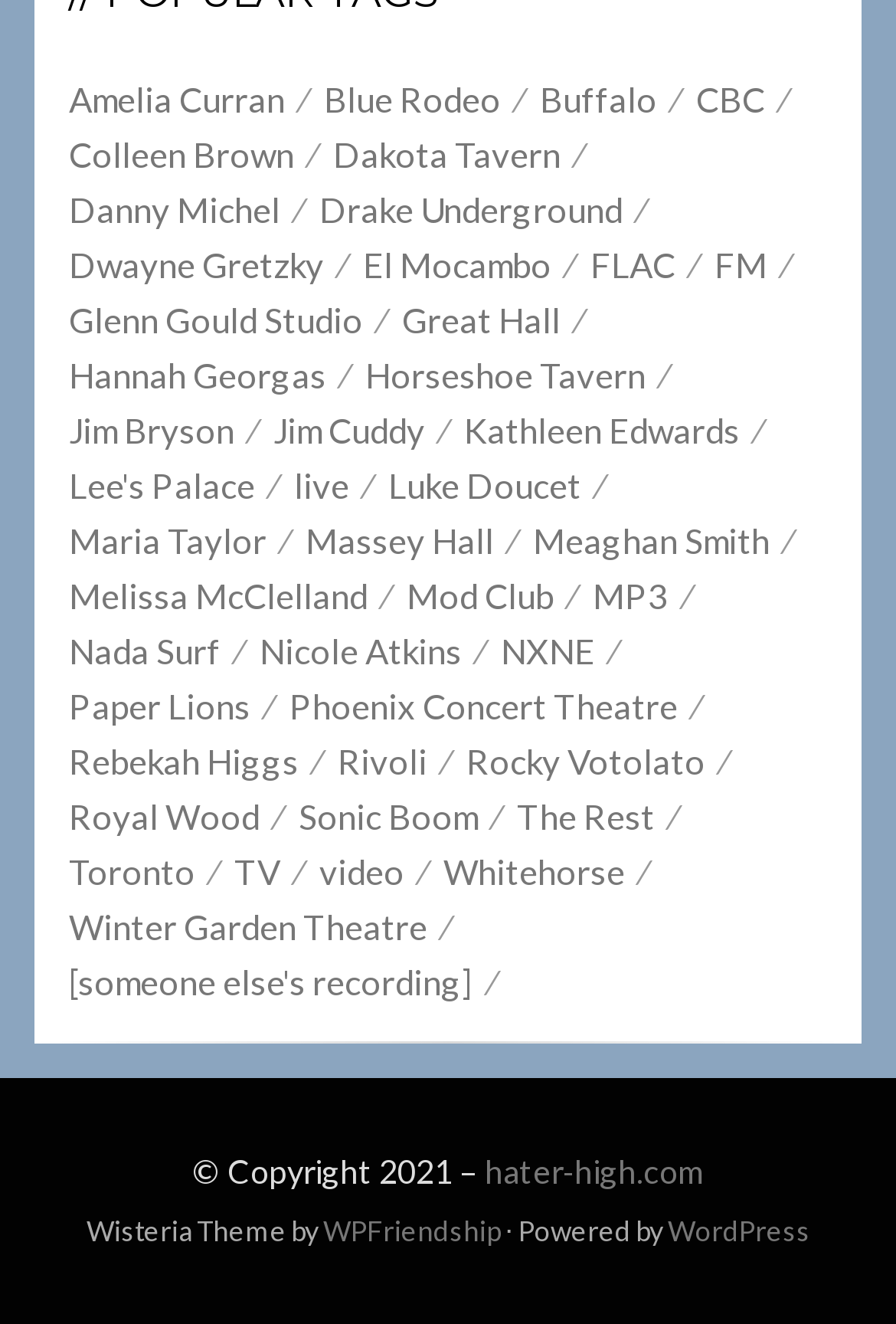Show the bounding box coordinates of the region that should be clicked to follow the instruction: "Go to Toronto."

[0.077, 0.637, 0.262, 0.679]